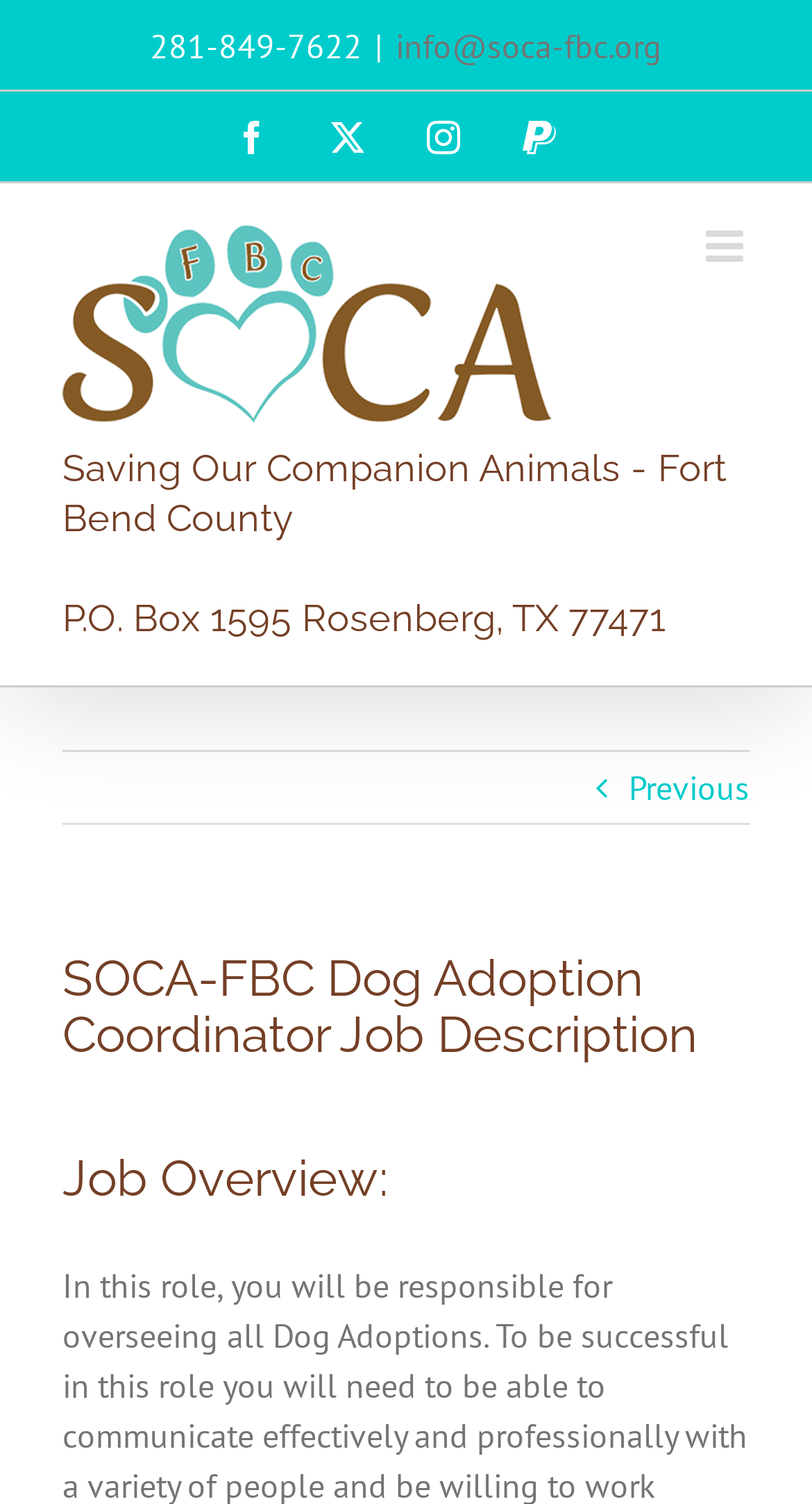Given the webpage screenshot and the description, determine the bounding box coordinates (top-left x, top-left y, bottom-right x, bottom-right y) that define the location of the UI element matching this description: aria-label="Toggle mobile menu"

[0.869, 0.15, 0.923, 0.179]